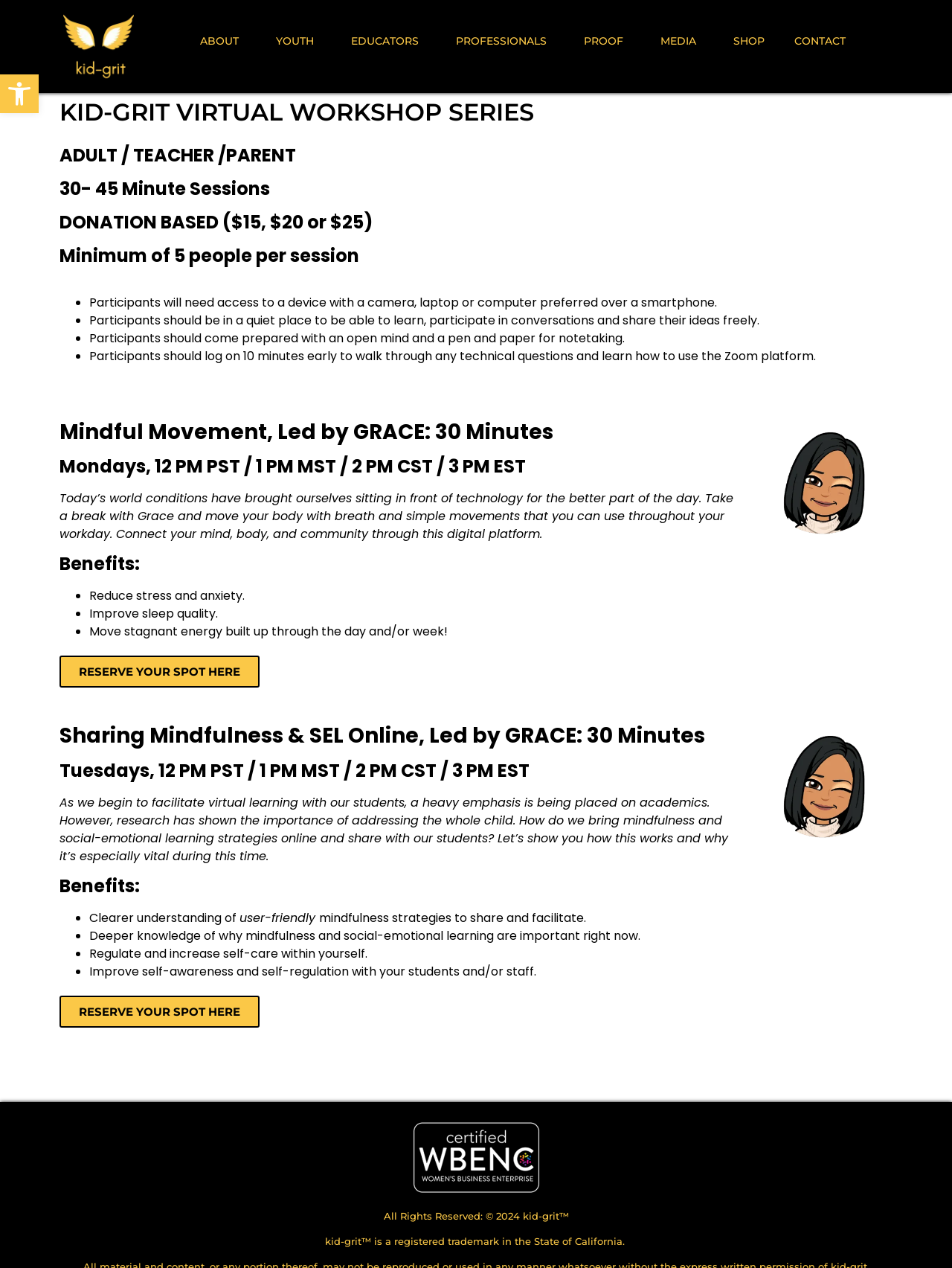Provide a one-word or one-phrase answer to the question:
What is the recommended device for participants to access the virtual workshop?

Laptop or computer